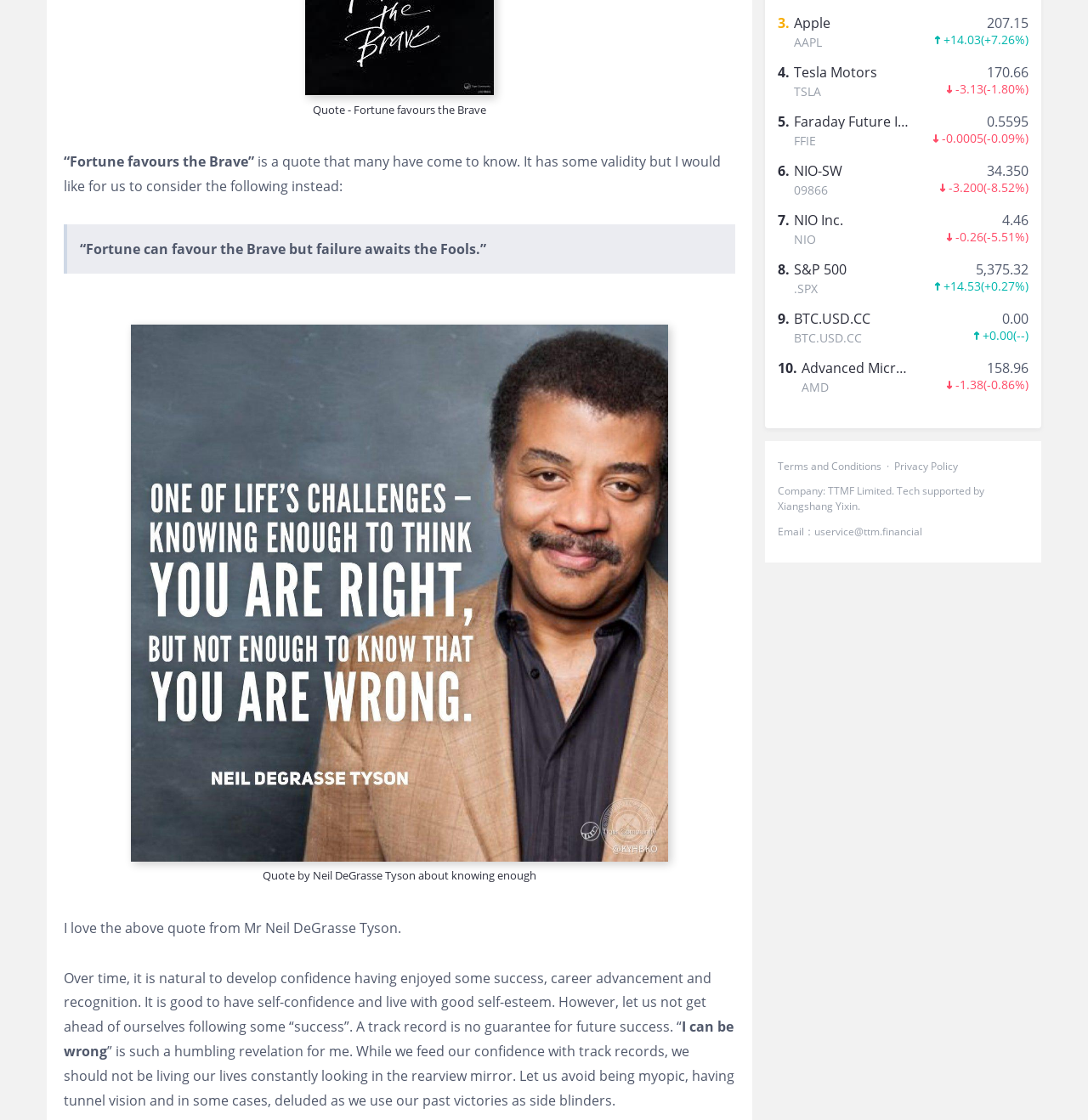Given the description "Terms and Conditions", determine the bounding box of the corresponding UI element.

[0.715, 0.41, 0.81, 0.423]